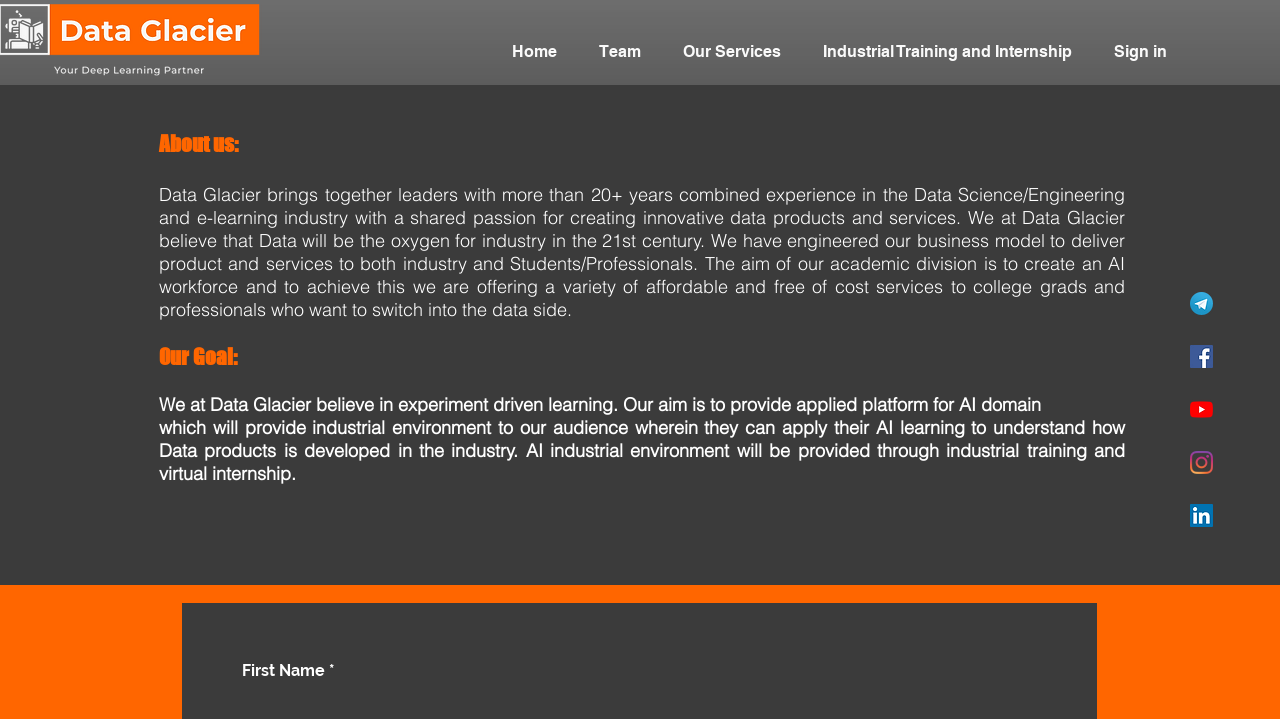Can you provide the bounding box coordinates for the element that should be clicked to implement the instruction: "Fill in First Name"?

[0.189, 0.919, 0.254, 0.946]